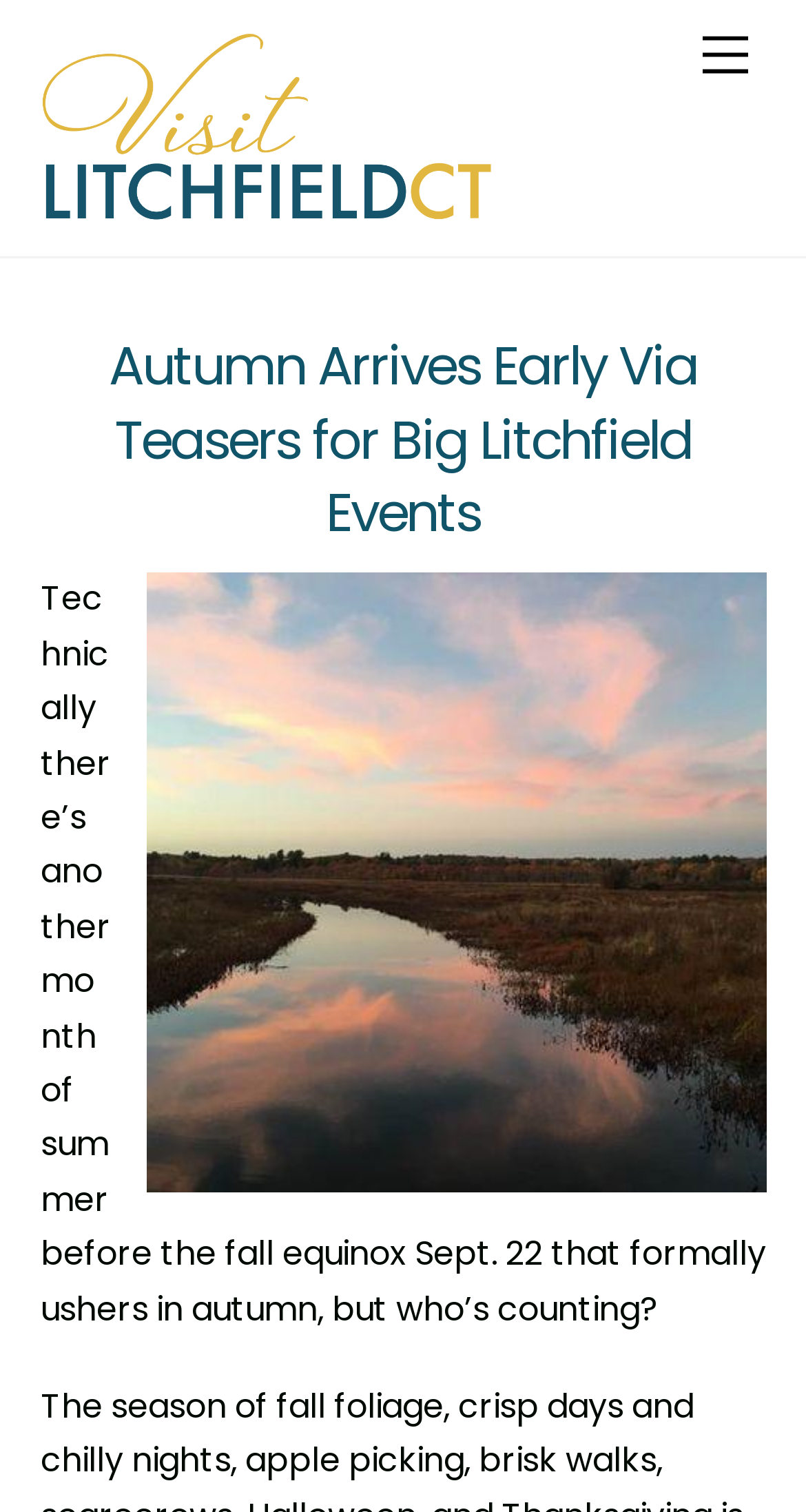What is the purpose of the 'Back To Top' button?
Based on the image, respond with a single word or phrase.

To scroll to the top